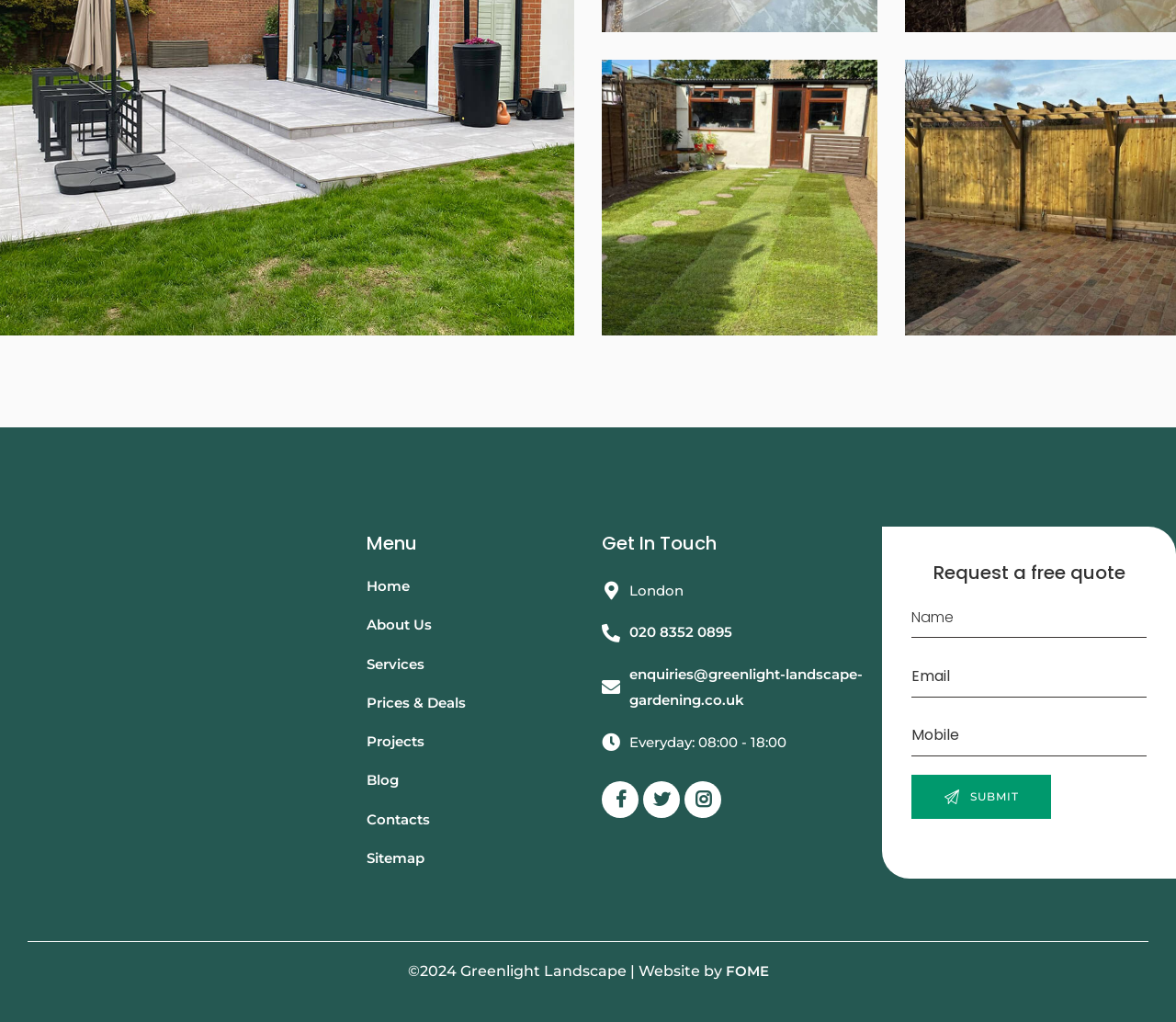Given the webpage screenshot, identify the bounding box of the UI element that matches this description: "Prices & Deals".

[0.312, 0.675, 0.396, 0.701]